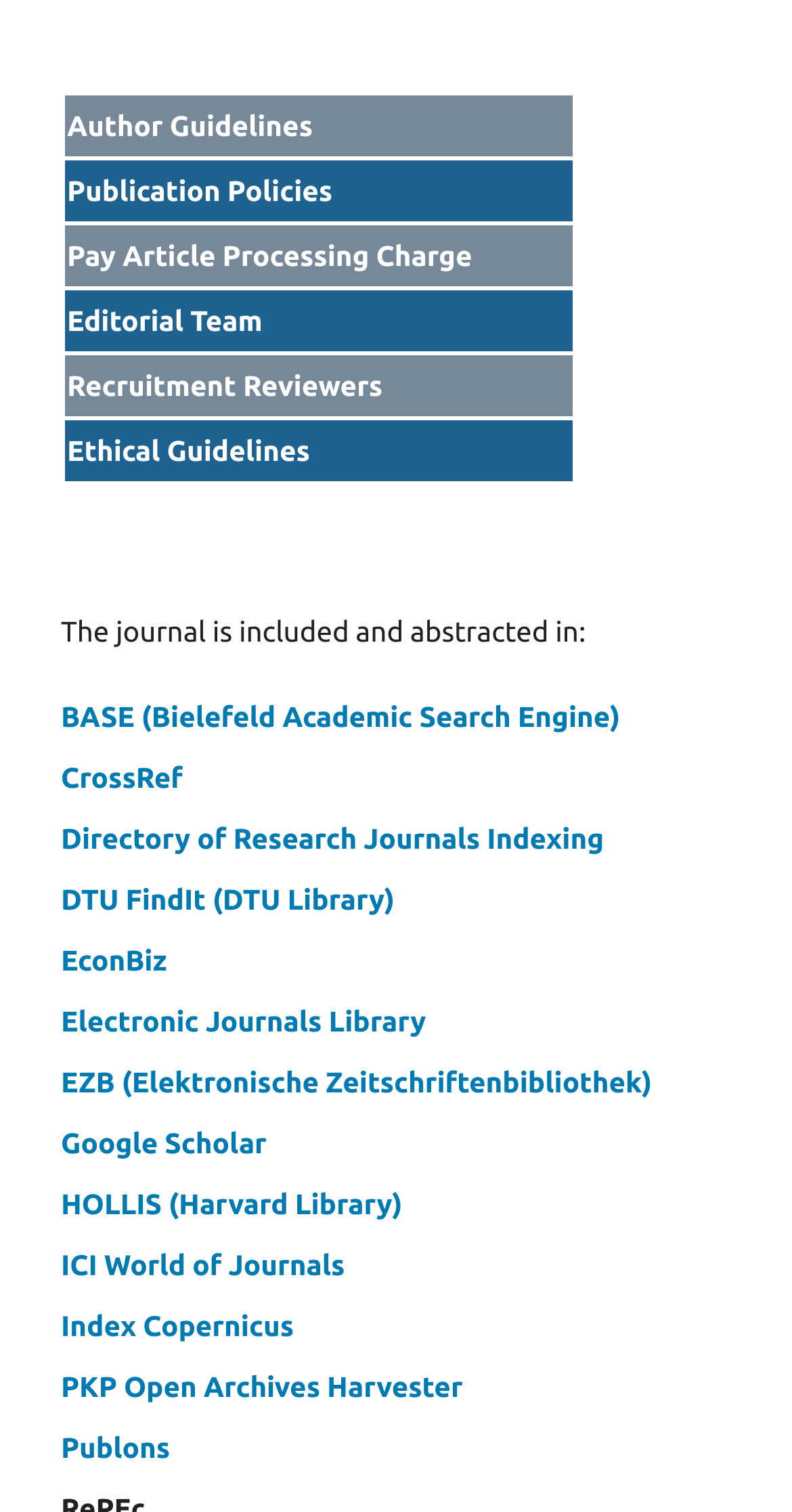Please provide a short answer using a single word or phrase for the question:
How many links are there in the table?

5